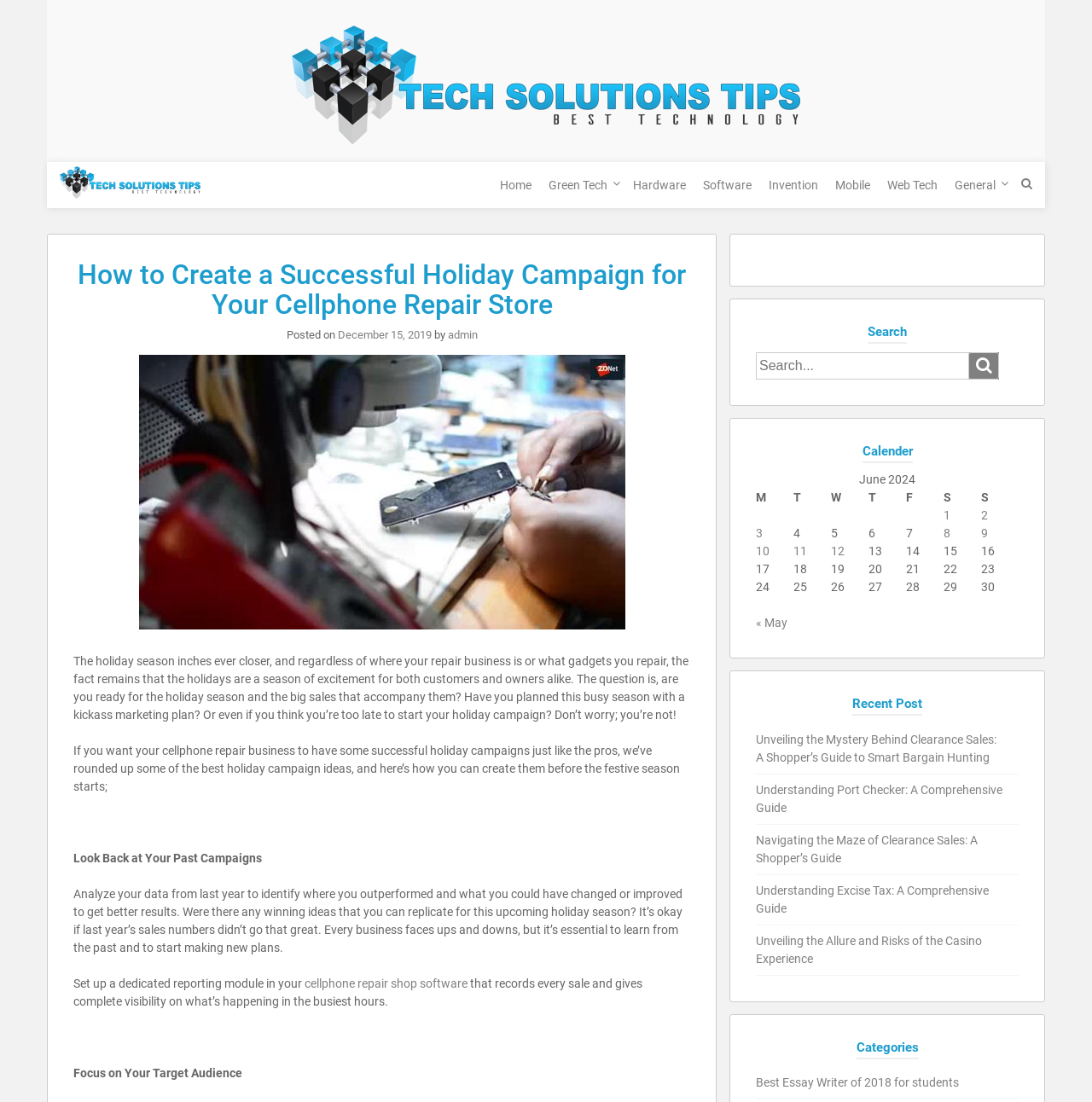Given the description of the UI element: "cellphone repair shop software", predict the bounding box coordinates in the form of [left, top, right, bottom], with each value being a float between 0 and 1.

[0.279, 0.886, 0.428, 0.899]